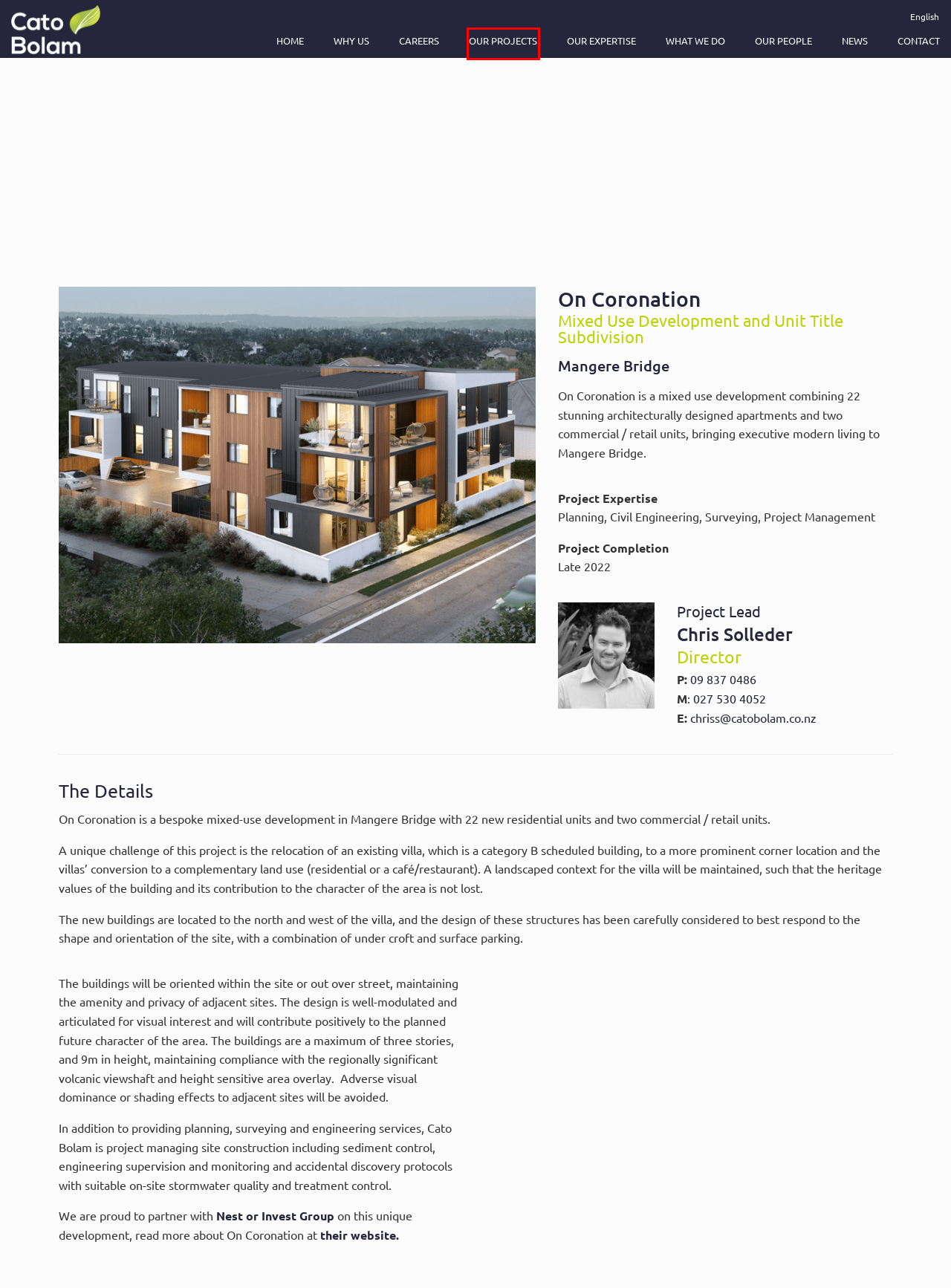After examining the screenshot of a webpage with a red bounding box, choose the most accurate webpage description that corresponds to the new page after clicking the element inside the red box. Here are the candidates:
A. At Cato Bolam land use consultants our people are our strength
B. On Coronation 64 Coronation Road | Mangere Bridge
C. Our Subdivision, Land Use & Development Expertise - Cato Bolam
D. Careers with Cato Bolam - Thinking of career advancement?
E. Subdivision and Land Development News from Cato Bolam Consultants
F. Cato Bolam - Our land use planning & survey work
G. Cato Bolam - Engineering & Environmental Consultants - What we do
H. Chris Solleder - Cato Bolam Consultants

F